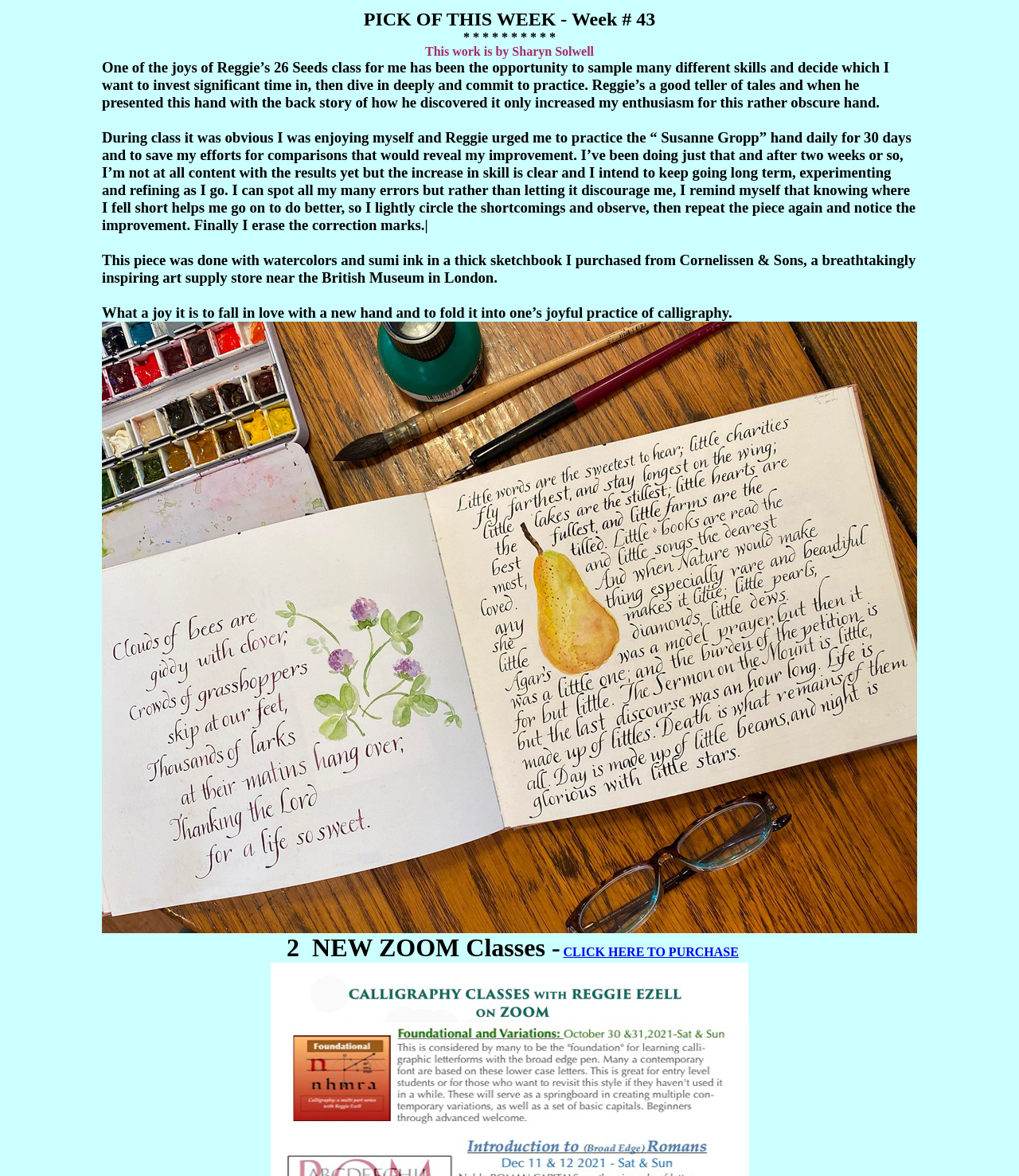Respond to the following question using a concise word or phrase: 
What is the medium used for the artwork?

watercolors and sumi ink